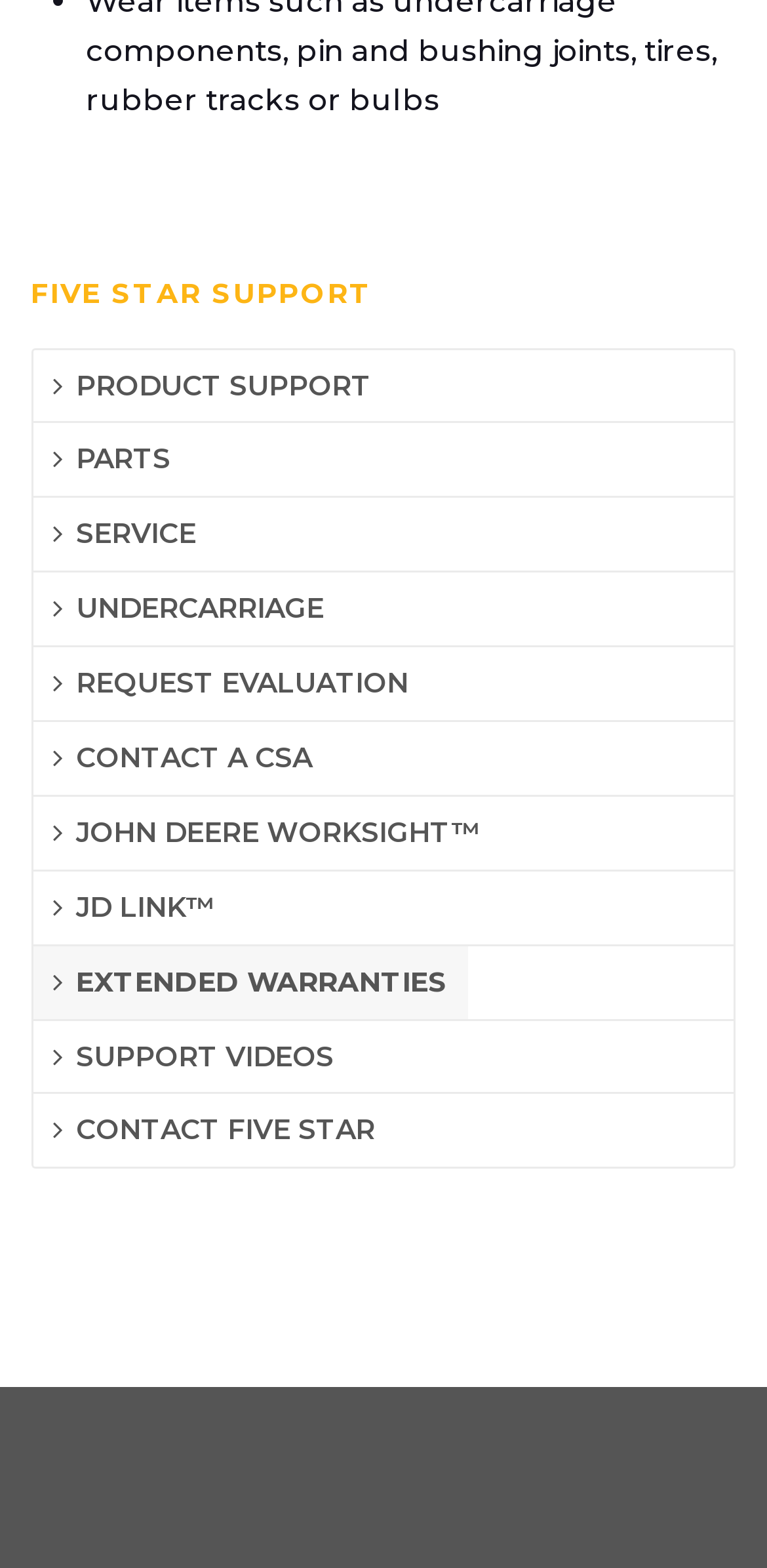Use the details in the image to answer the question thoroughly: 
What is the main support category?

The main support category is 'FIVE STAR SUPPORT' which is indicated by the StaticText element with the text 'FIVE STAR SUPPORT' at the top of the webpage.